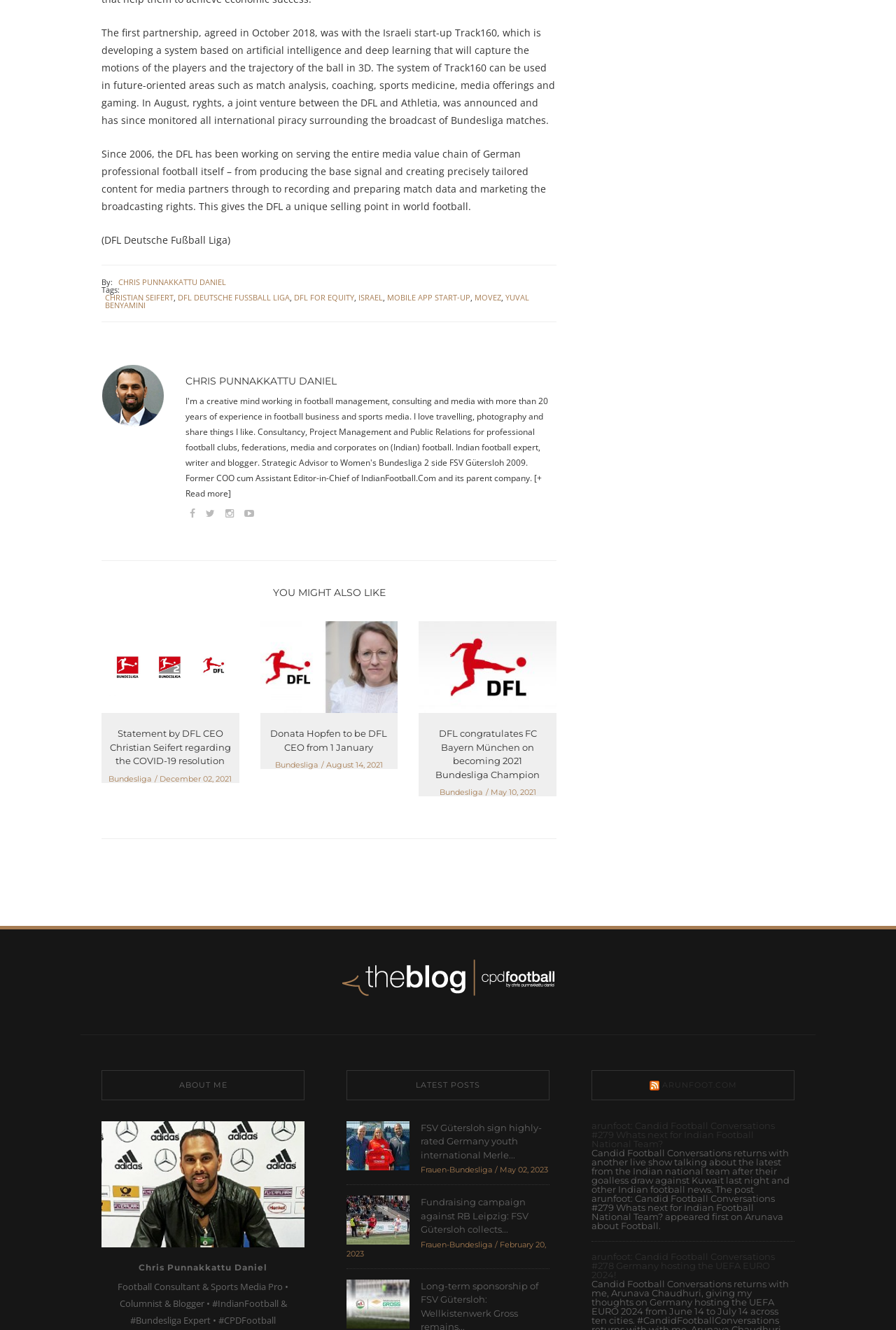Identify the bounding box coordinates for the element you need to click to achieve the following task: "Read the article about DFL CEO Christian Seifert". The coordinates must be four float values ranging from 0 to 1, formatted as [left, top, right, bottom].

[0.113, 0.547, 0.267, 0.578]